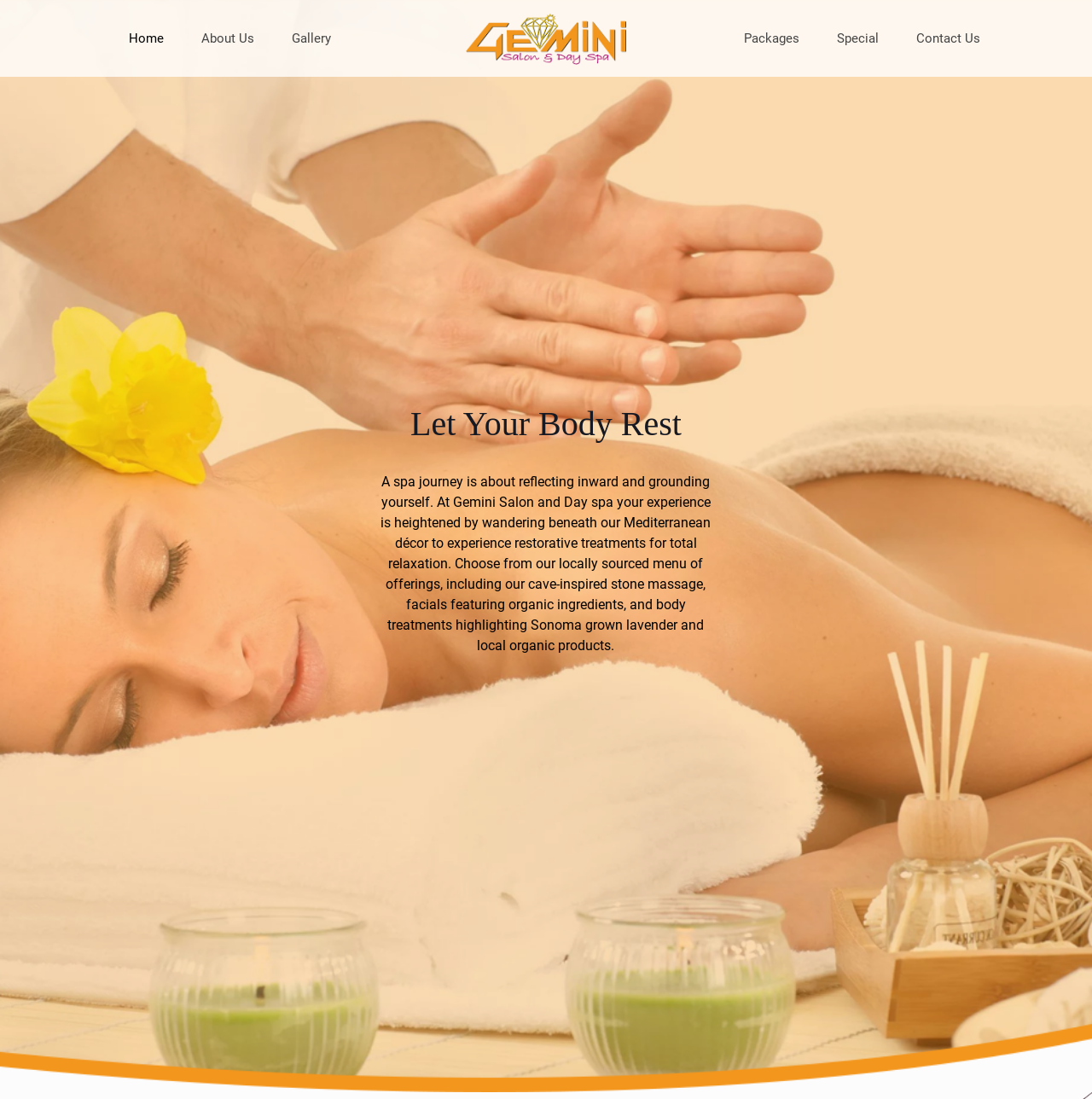Respond to the question below with a single word or phrase: What is the name of the spa?

Gemini Spa